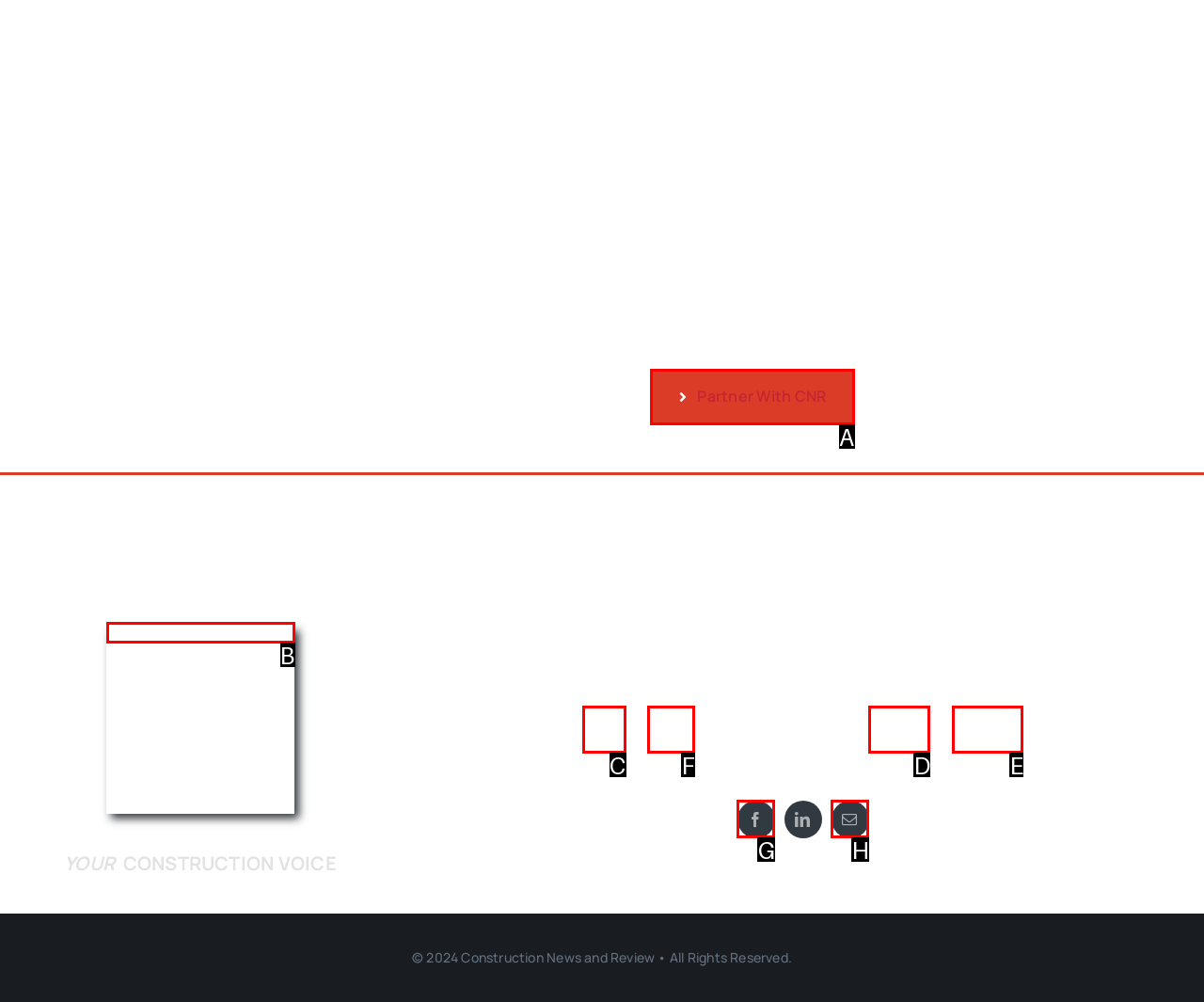Identify the appropriate choice to fulfill this task: View the 'About' page
Respond with the letter corresponding to the correct option.

F